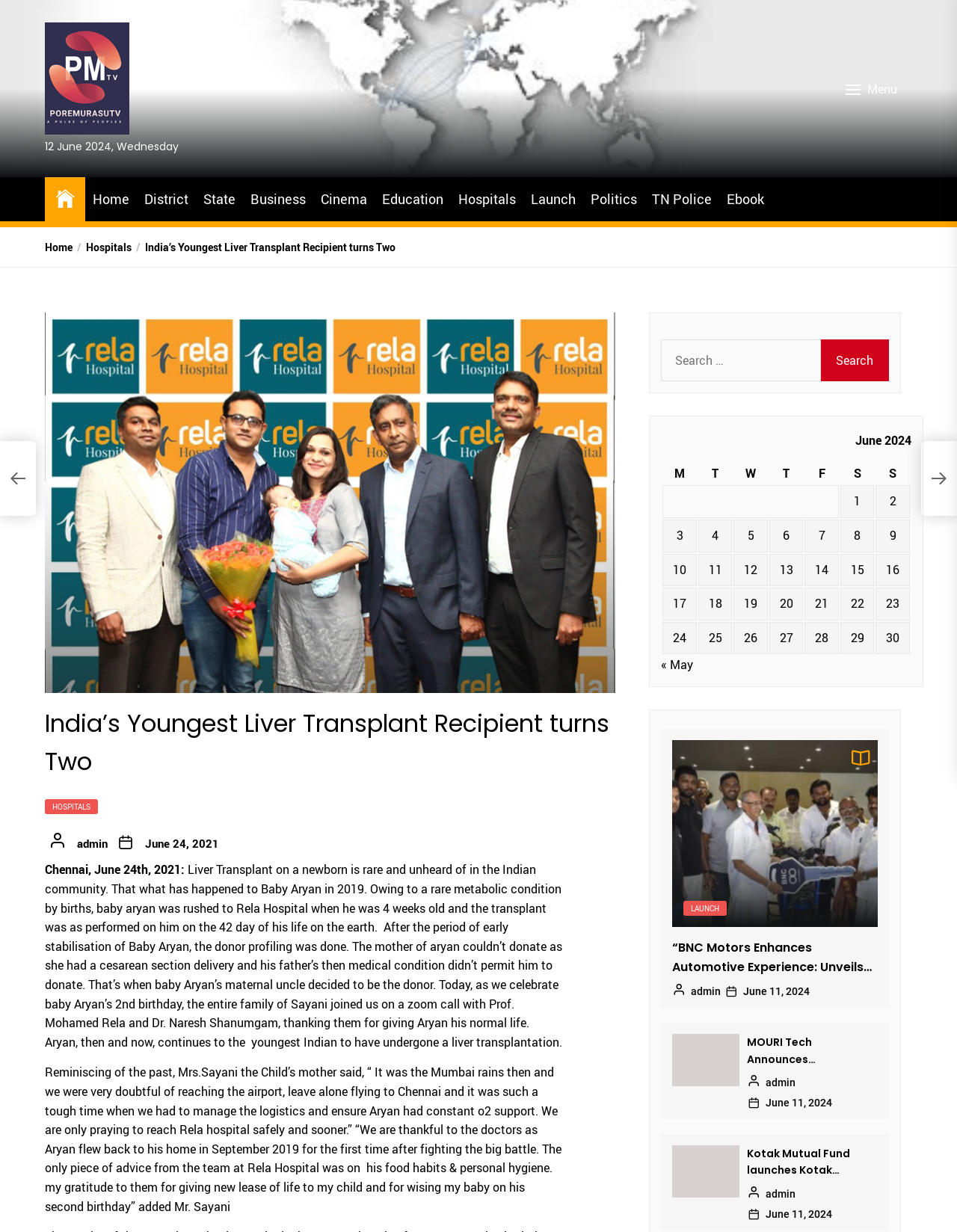Locate the bounding box coordinates of the element you need to click to accomplish the task described by this instruction: "Go to 'Home' page".

[0.047, 0.153, 0.135, 0.171]